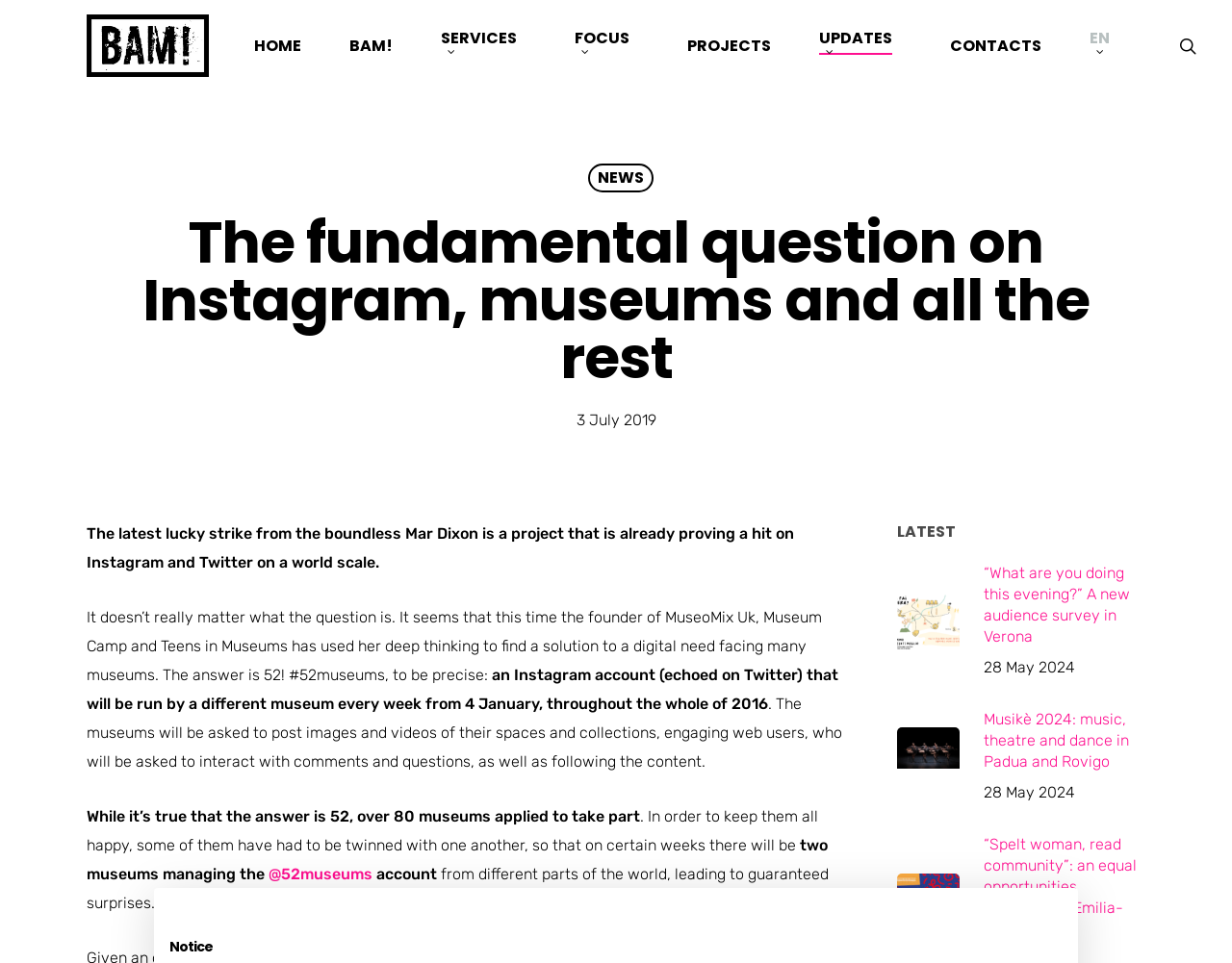Please answer the following question using a single word or phrase: 
What is the purpose of the 52museums Instagram account?

To post images and videos of museum spaces and collections